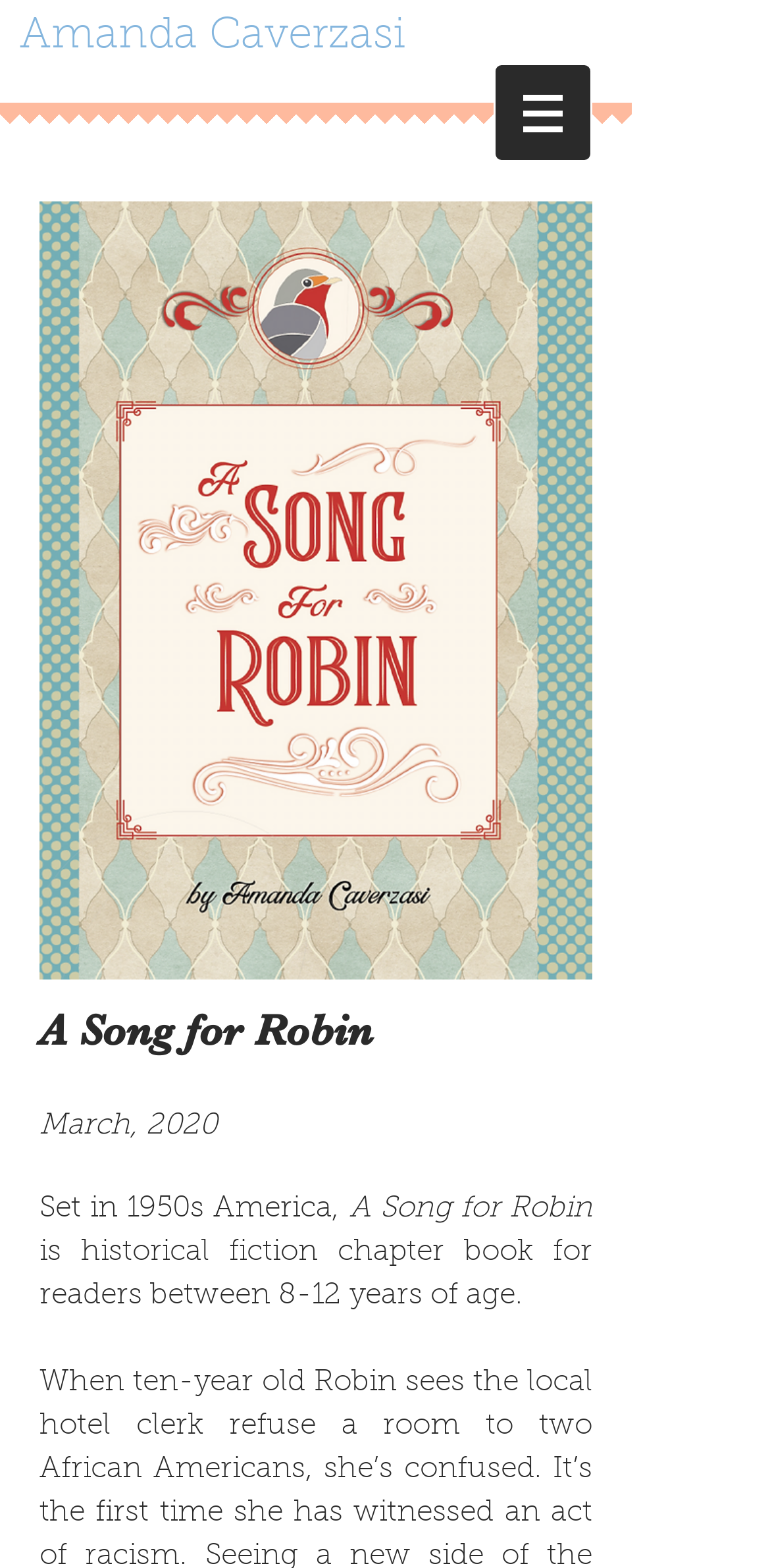When was the book published?
Please provide a full and detailed response to the question.

The publication date of the book can be found in the StaticText element with the text 'March, 2020' which is located below the title of the book.